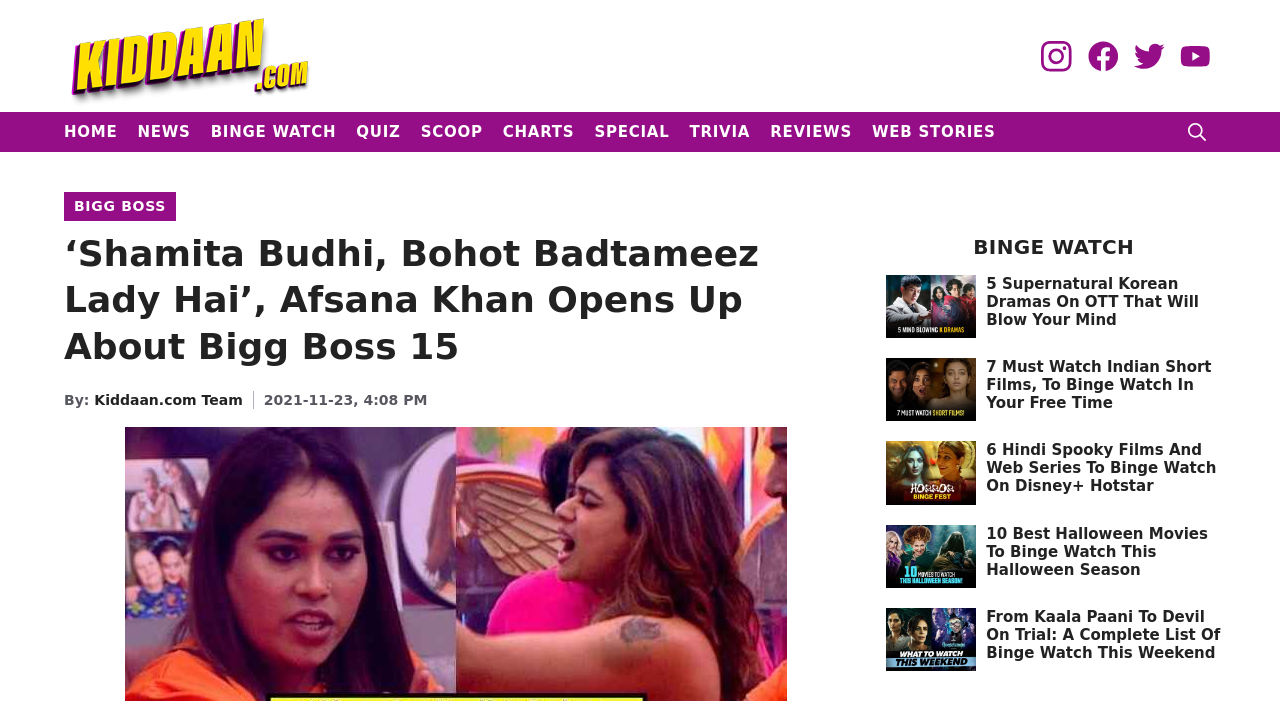Kindly determine the bounding box coordinates for the area that needs to be clicked to execute this instruction: "Visit the Kiddaan website".

[0.05, 0.07, 0.245, 0.1]